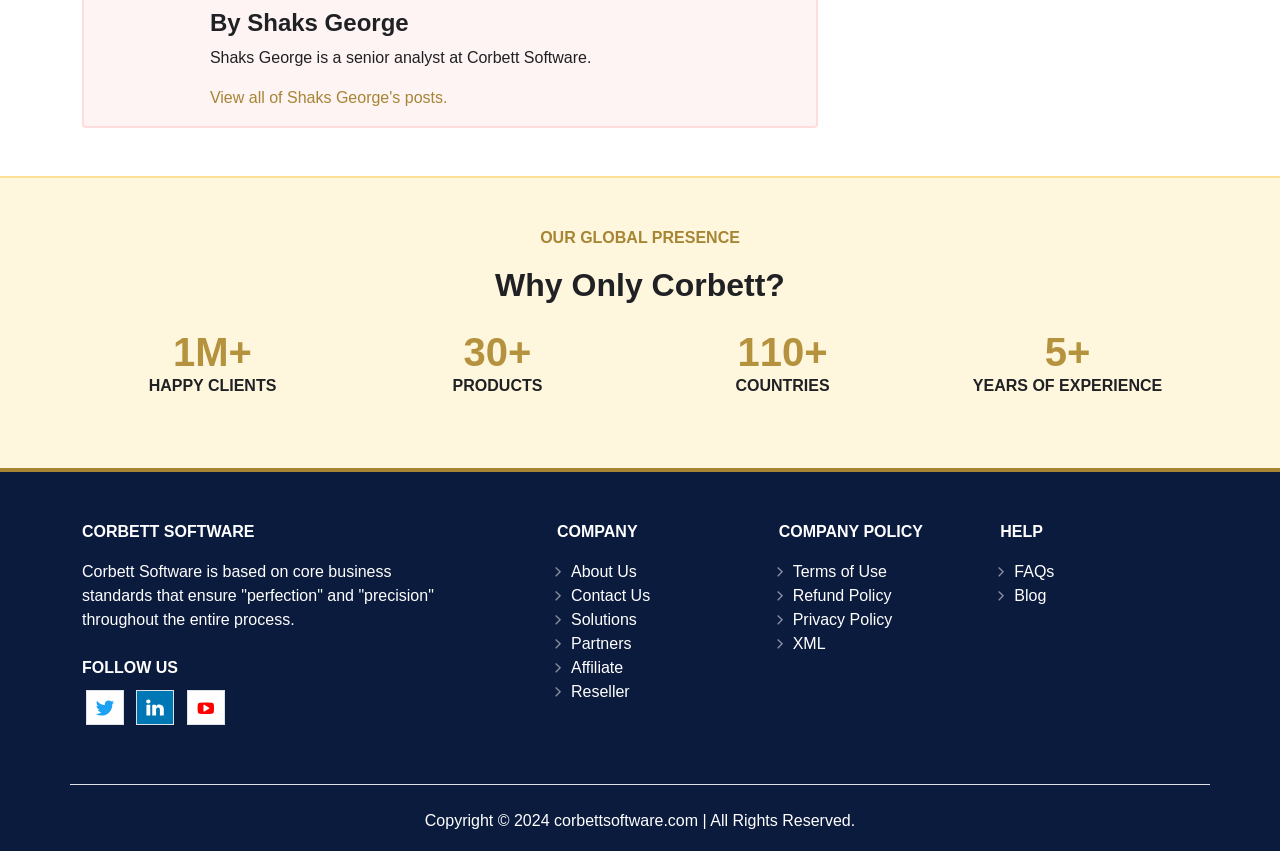Find the bounding box coordinates of the element I should click to carry out the following instruction: "Follow Corbett Software on Twitter".

[0.067, 0.81, 0.097, 0.851]